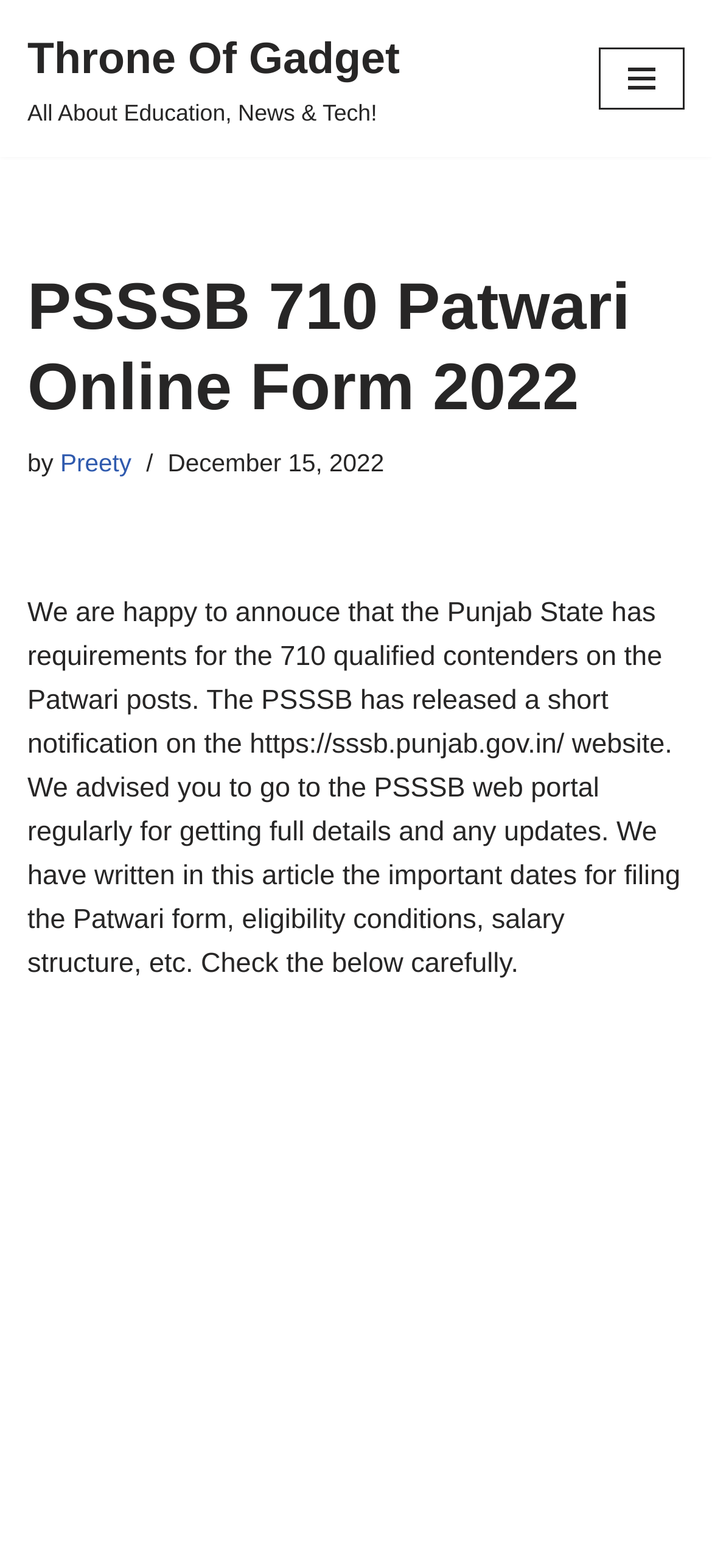Who wrote the article?
Examine the image and provide an in-depth answer to the question.

I found the author's name by looking at the link element with the text 'Preety' which is located near the heading element, suggesting that Preety is the author of the article.